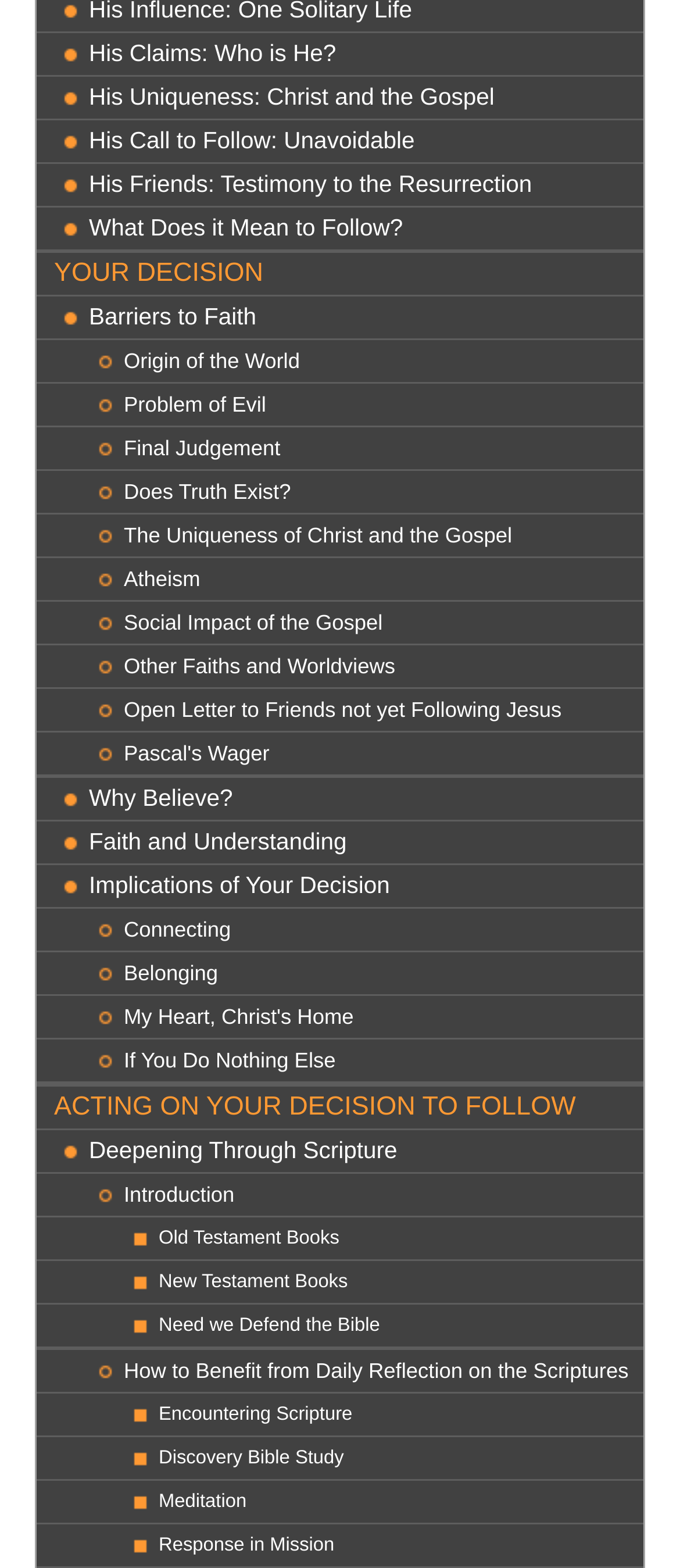Please determine the bounding box coordinates for the element with the description: "Encountering Scripture".

[0.233, 0.889, 0.946, 0.915]